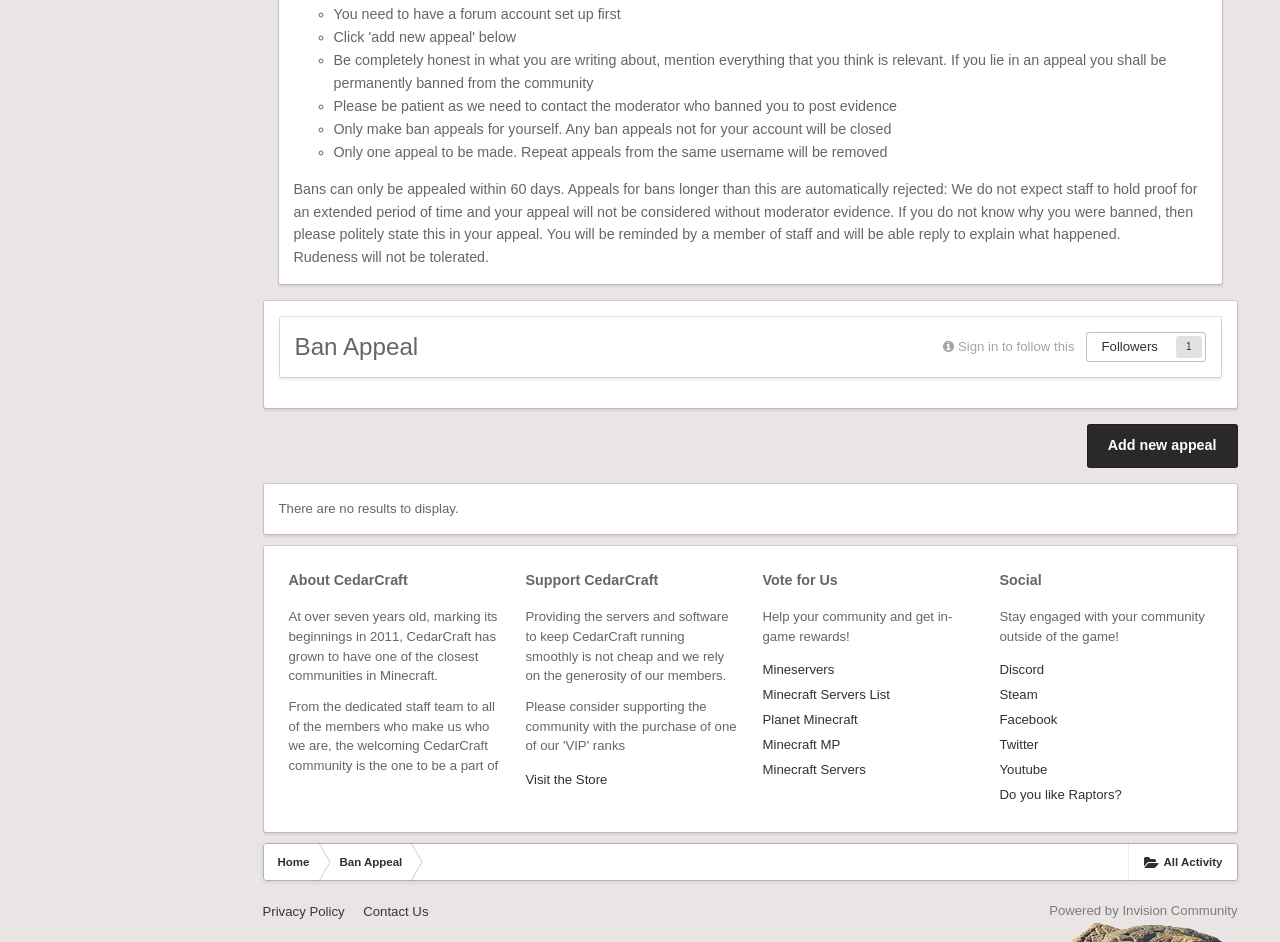Locate the UI element described as follows: "Add new appeal". Return the bounding box coordinates as four float numbers between 0 and 1 in the order [left, top, right, bottom].

[0.849, 0.45, 0.967, 0.497]